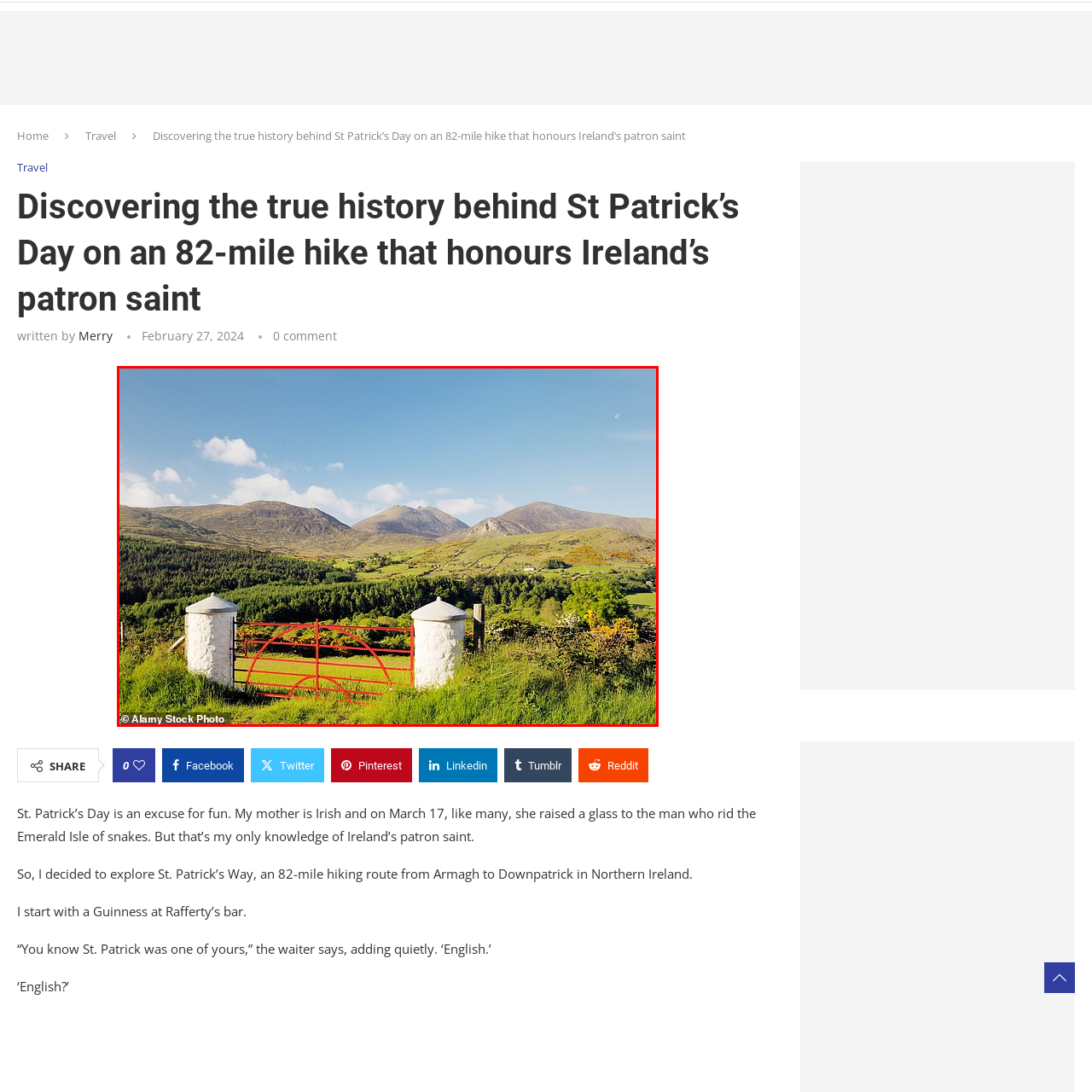Focus on the area marked by the red box, What is the color of the sky in the background? 
Answer briefly using a single word or phrase.

Blue